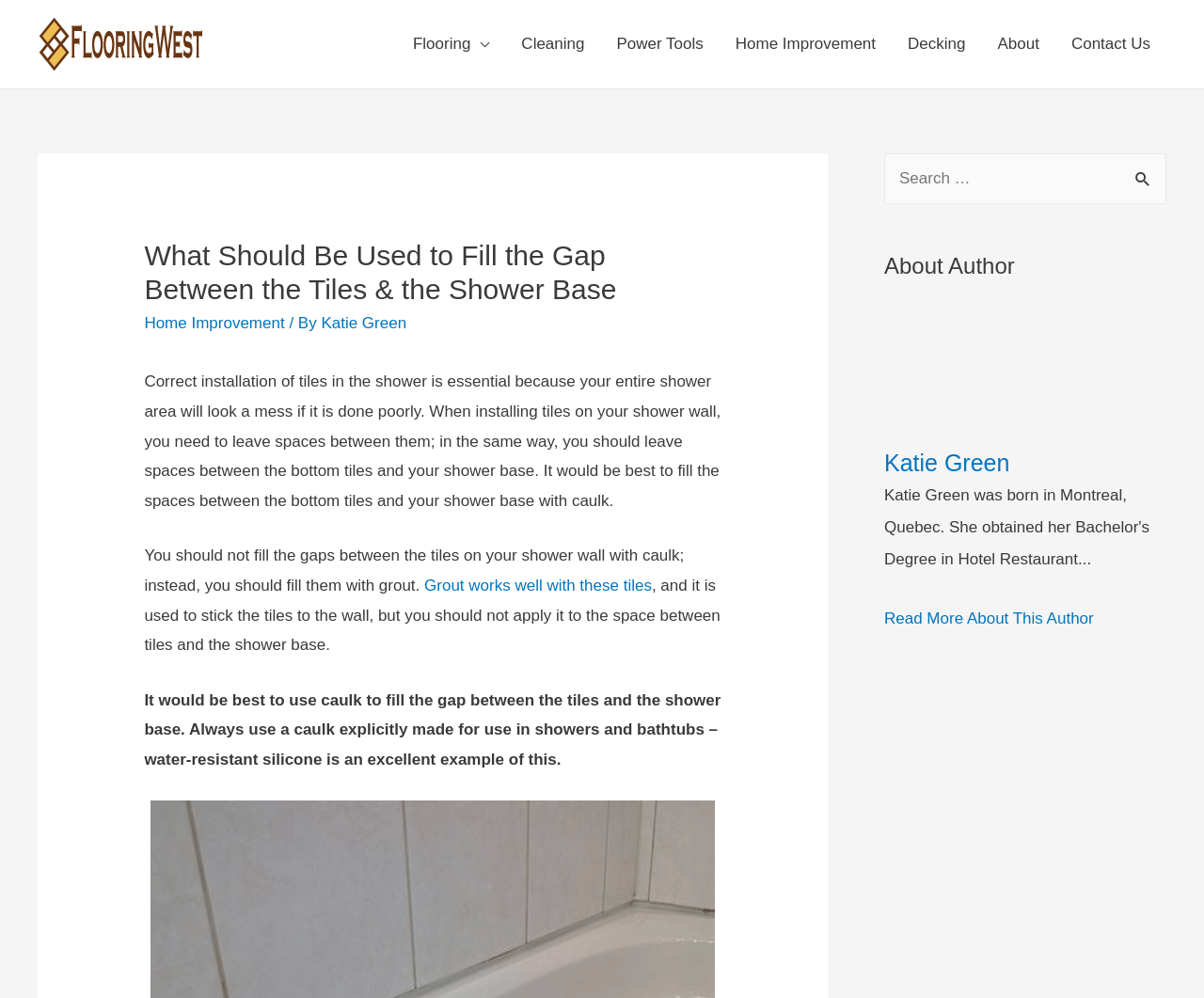From the element description Power Tools, predict the bounding box coordinates of the UI element. The coordinates must be specified in the format (top-left x, top-left y, bottom-right x, bottom-right y) and should be within the 0 to 1 range.

[0.499, 0.012, 0.597, 0.076]